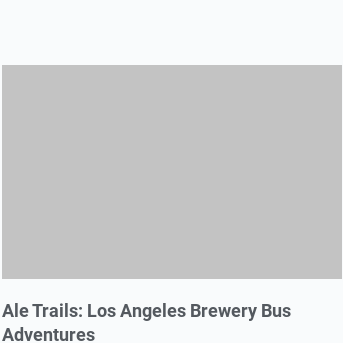What is the purpose of the brewery bus tours?
From the details in the image, answer the question comprehensively.

According to the caption, the brewery bus tours allow participants to explore multiple breweries while enjoying the comfort and convenience of group transportation, implying that the primary purpose of these tours is to visit and experience various breweries.